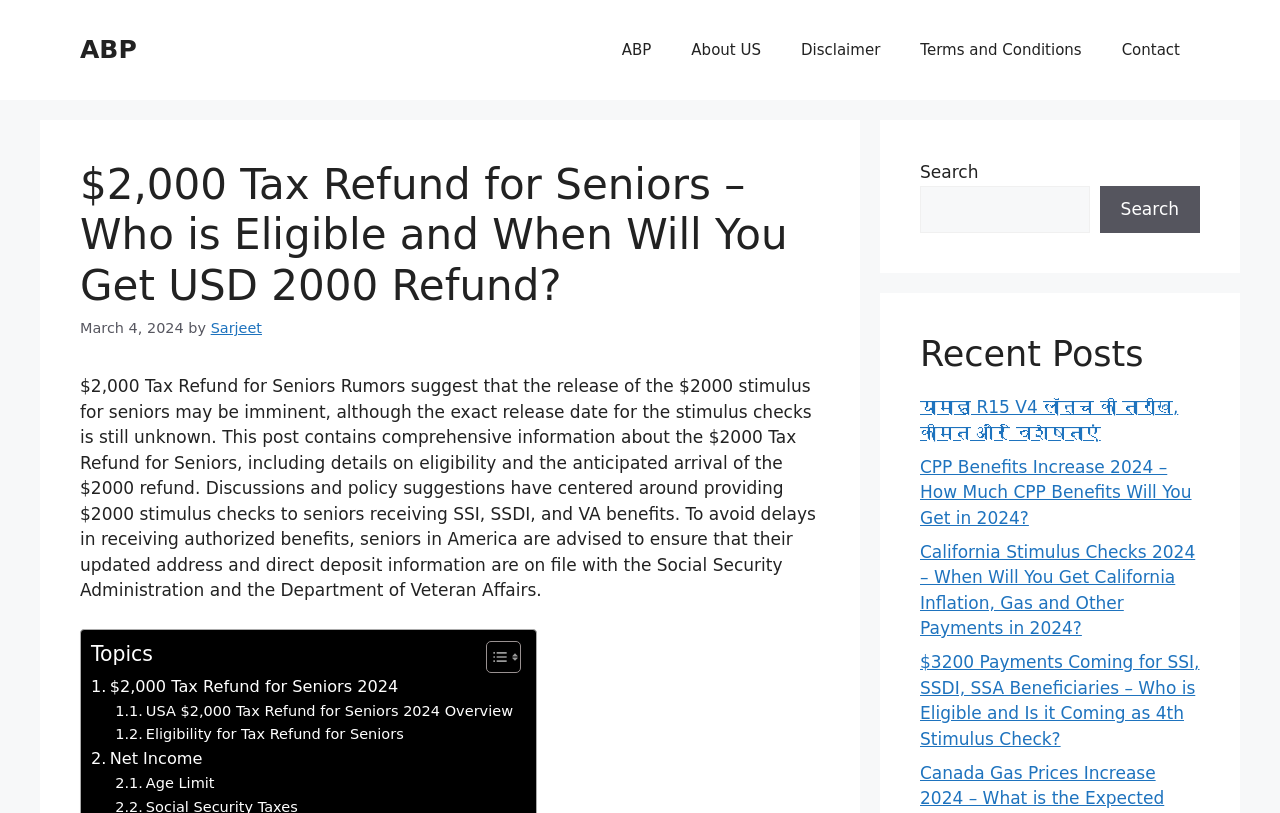Respond to the following question with a brief word or phrase:
Who is the author of the article?

Sarjeet